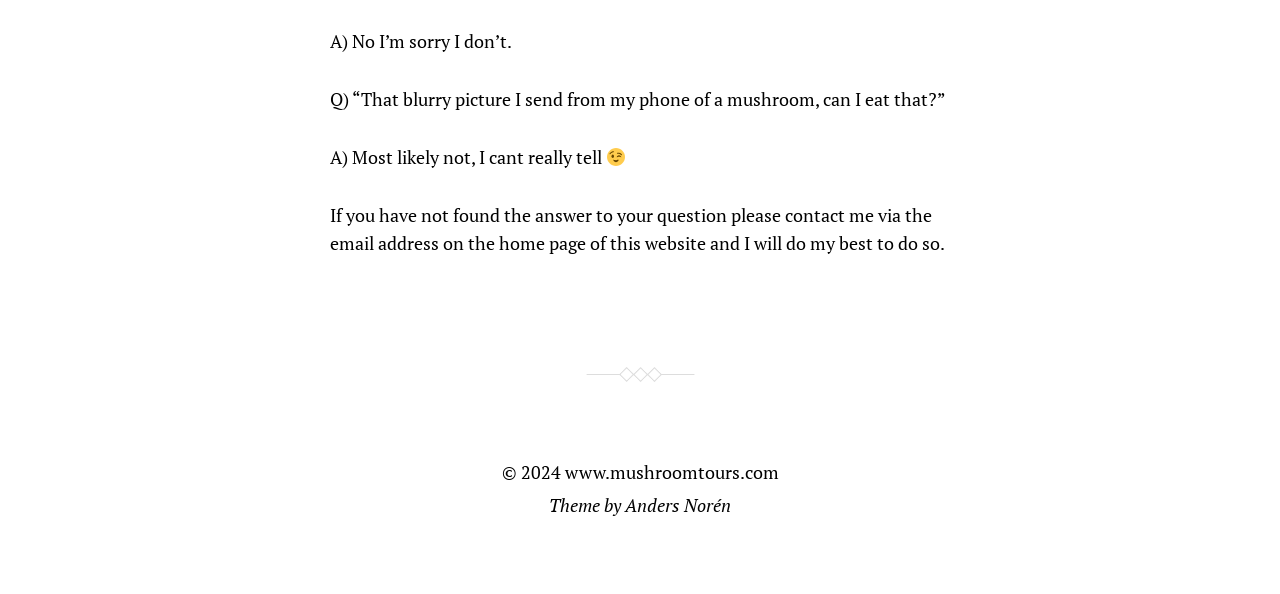Respond to the question below with a single word or phrase:
What is the name of the website?

mushroomtours.com